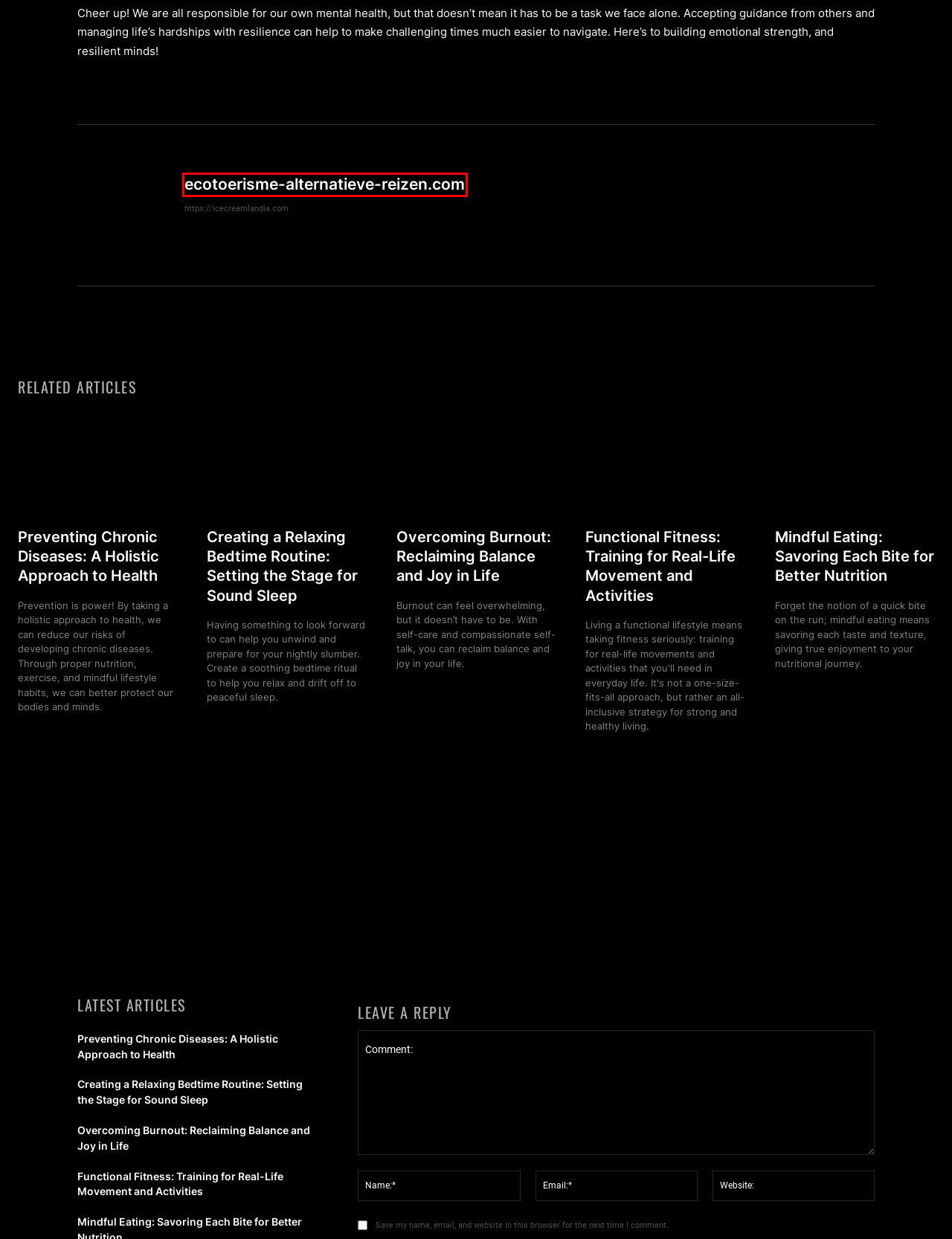A screenshot of a webpage is provided, featuring a red bounding box around a specific UI element. Identify the webpage description that most accurately reflects the new webpage after interacting with the selected element. Here are the candidates:
A. Overcoming Burnout: Reclaiming Balance and Joy in Life | icecreamlandia.com
B. Nutrition and Diet | icecreamlandia.com
C. Functional Fitness: Training for Real-Life Movement and Activities | icecreamlandia.com
D. Creating a Relaxing Bedtime Routine: Setting the Stage for Sound Sleep | icecreamlandia.com
E. ecotoerisme-alternatieve-reizen.com | icecreamlandia.com
F. Preventing Chronic Diseases: A Holistic Approach to Health | icecreamlandia.com
G. Mindful Eating: Savoring Each Bite for Better Nutrition | icecreamlandia.com
H. Disclaimer and Terms | icecreamlandia.com

E